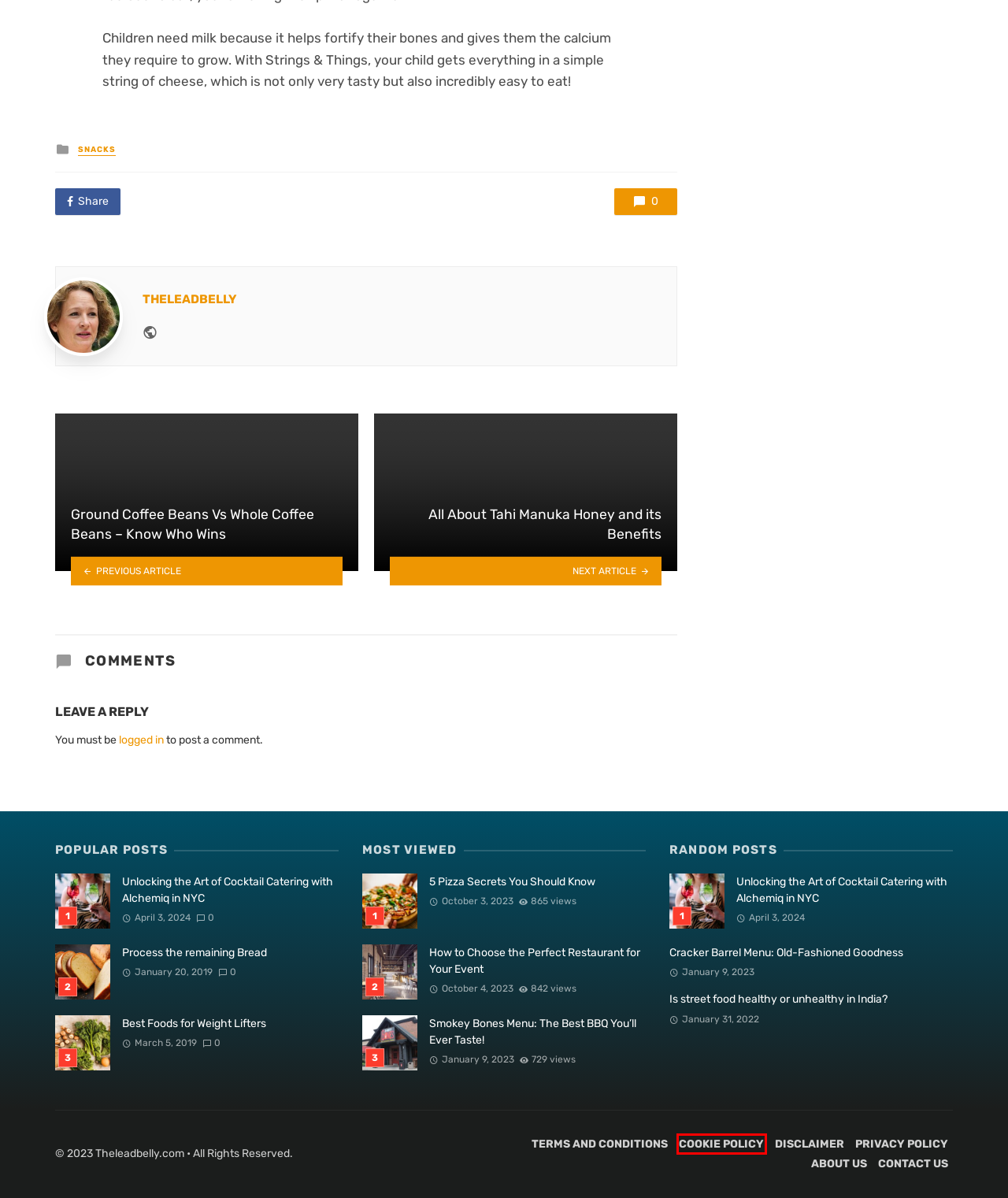You have a screenshot of a webpage, and a red bounding box highlights an element. Select the webpage description that best fits the new page after clicking the element within the bounding box. Options are:
A. Smokey Bones Menu: The Best BBQ You’ll Ever Taste!
B. Ground Coffee Beans Vs Whole Coffee Beans – Know Who Wins
C. Cookie Policy
D. Log In ‹ Where Food Speaks With Your Palate – Theleadbelly.com — WordPress
E. Cracker Barrel Menu: Old-Fashioned Goodness
F. Is street food healthy or unhealthy in India?
G. All About Tahi Manuka Honey and its Benefits
H. Disclaimer

C